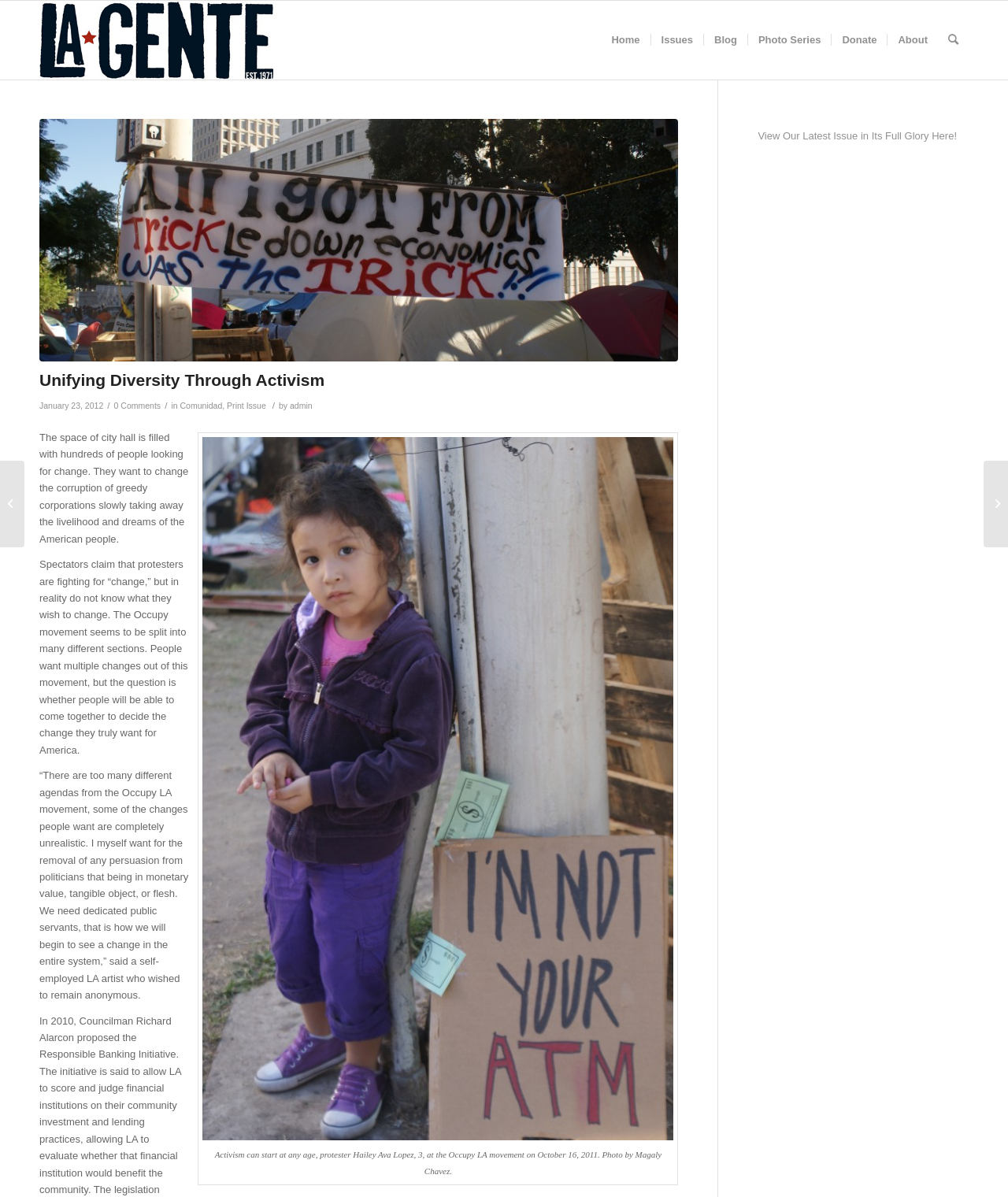Find the bounding box coordinates of the element's region that should be clicked in order to follow the given instruction: "search for something". The coordinates should consist of four float numbers between 0 and 1, i.e., [left, top, right, bottom].

[0.93, 0.001, 0.961, 0.066]